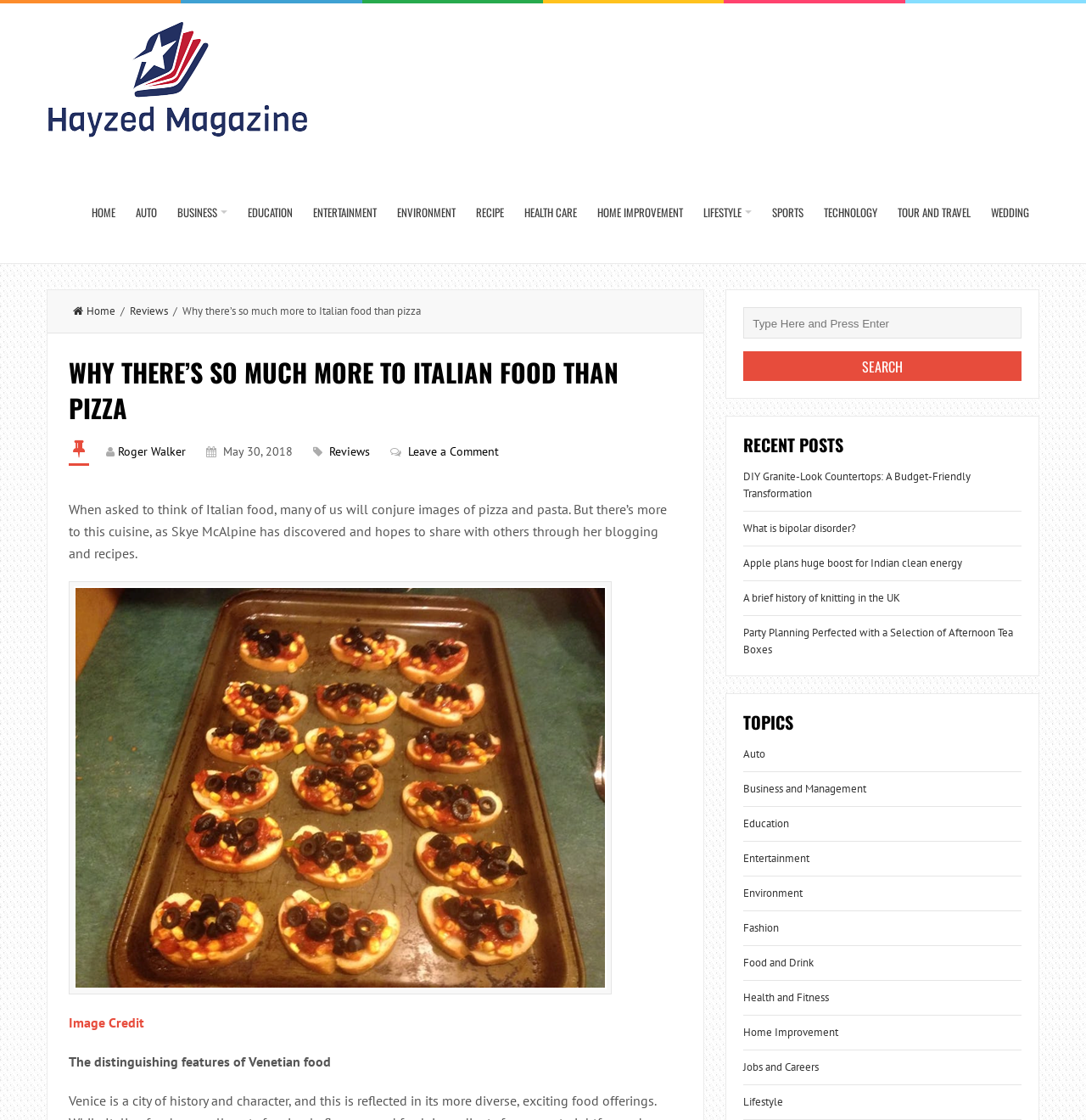Find the bounding box of the element with the following description: "Home Improvement". The coordinates must be four float numbers between 0 and 1, formatted as [left, top, right, bottom].

[0.541, 0.145, 0.638, 0.235]